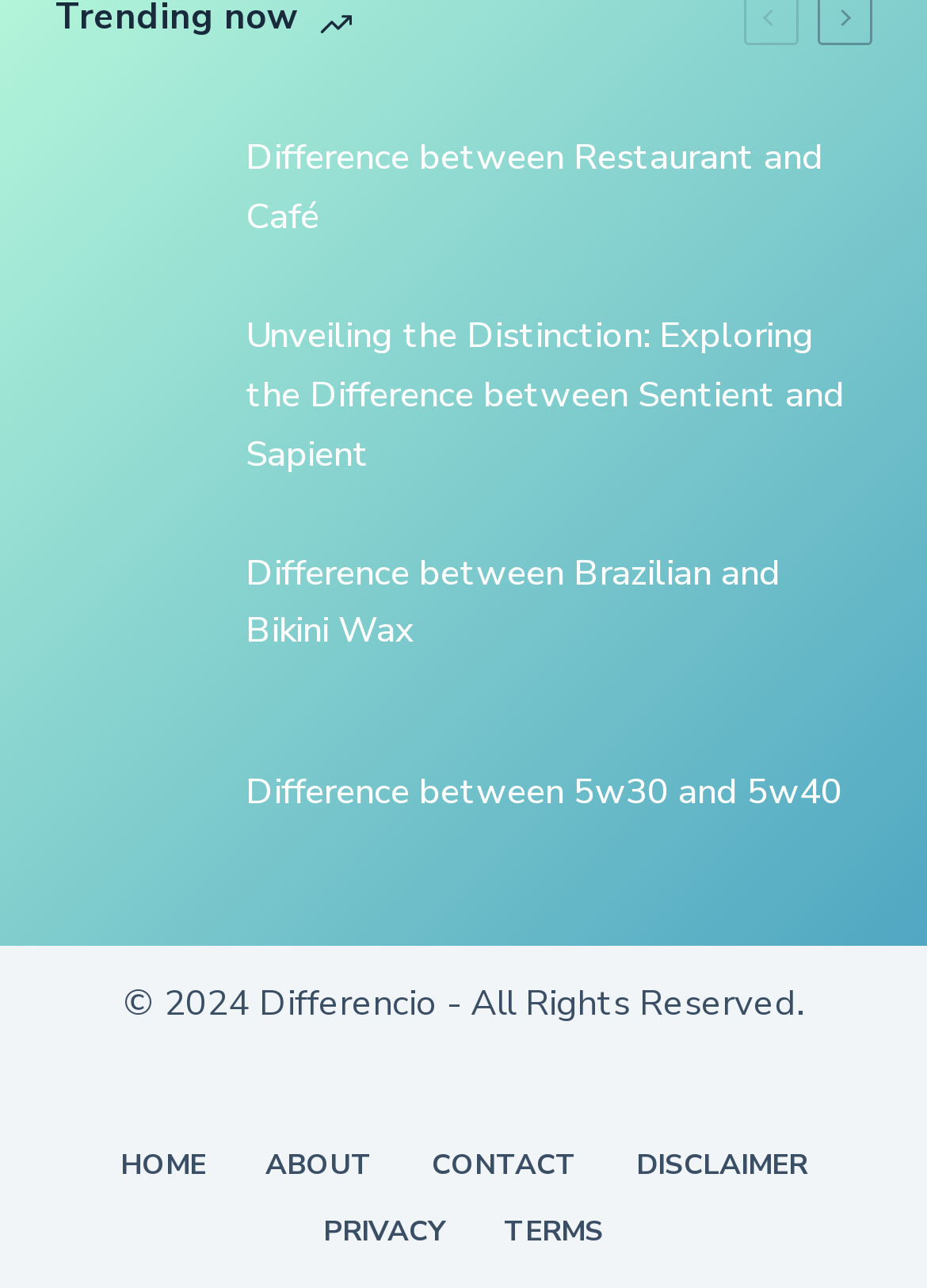What is the orientation of the menubar?
Give a single word or phrase as your answer by examining the image.

horizontal